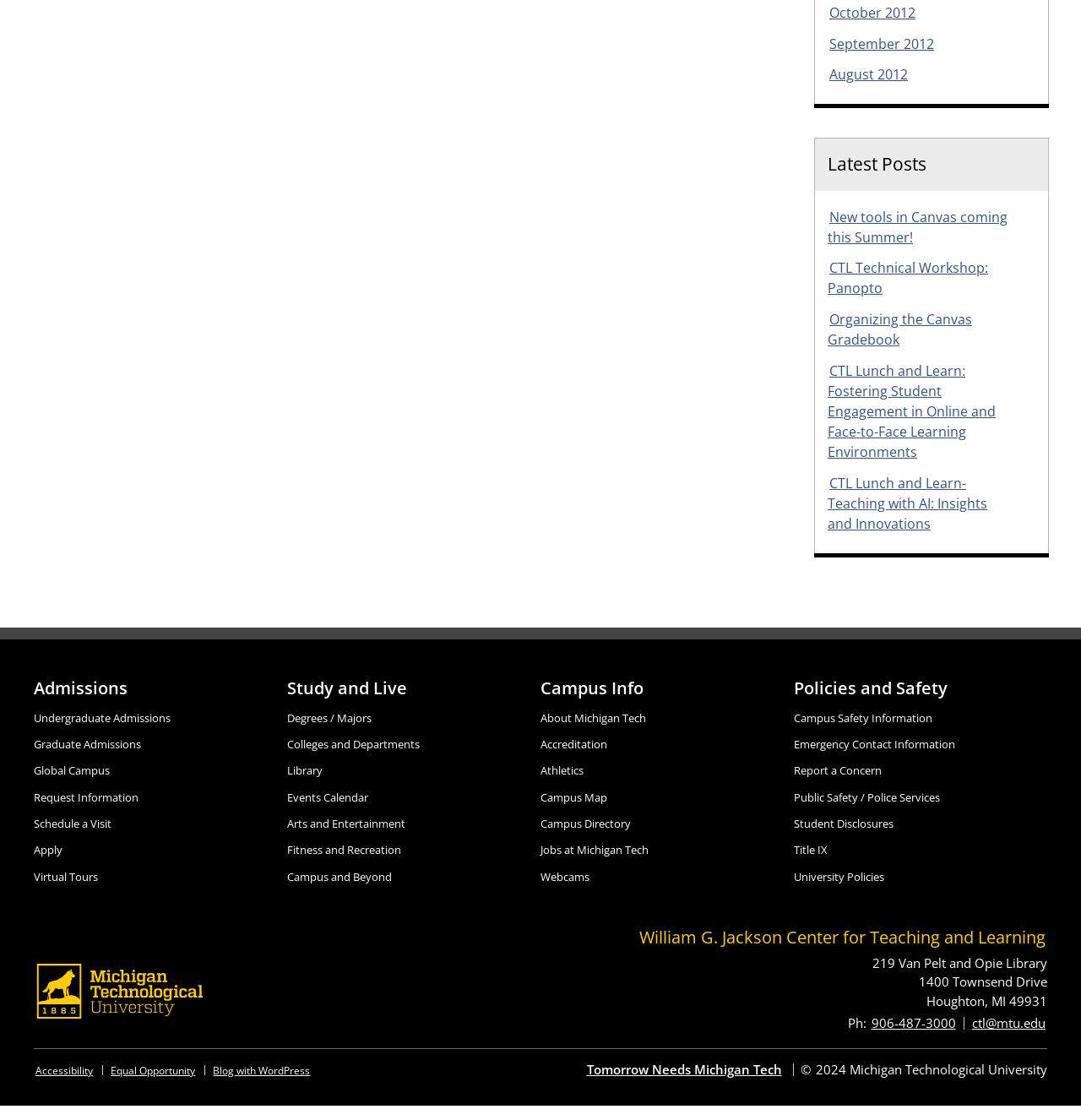Find the bounding box coordinates of the element to click in order to complete the given instruction: "Visit the Michigan Technological University homepage."

[0.031, 0.86, 0.188, 0.914]